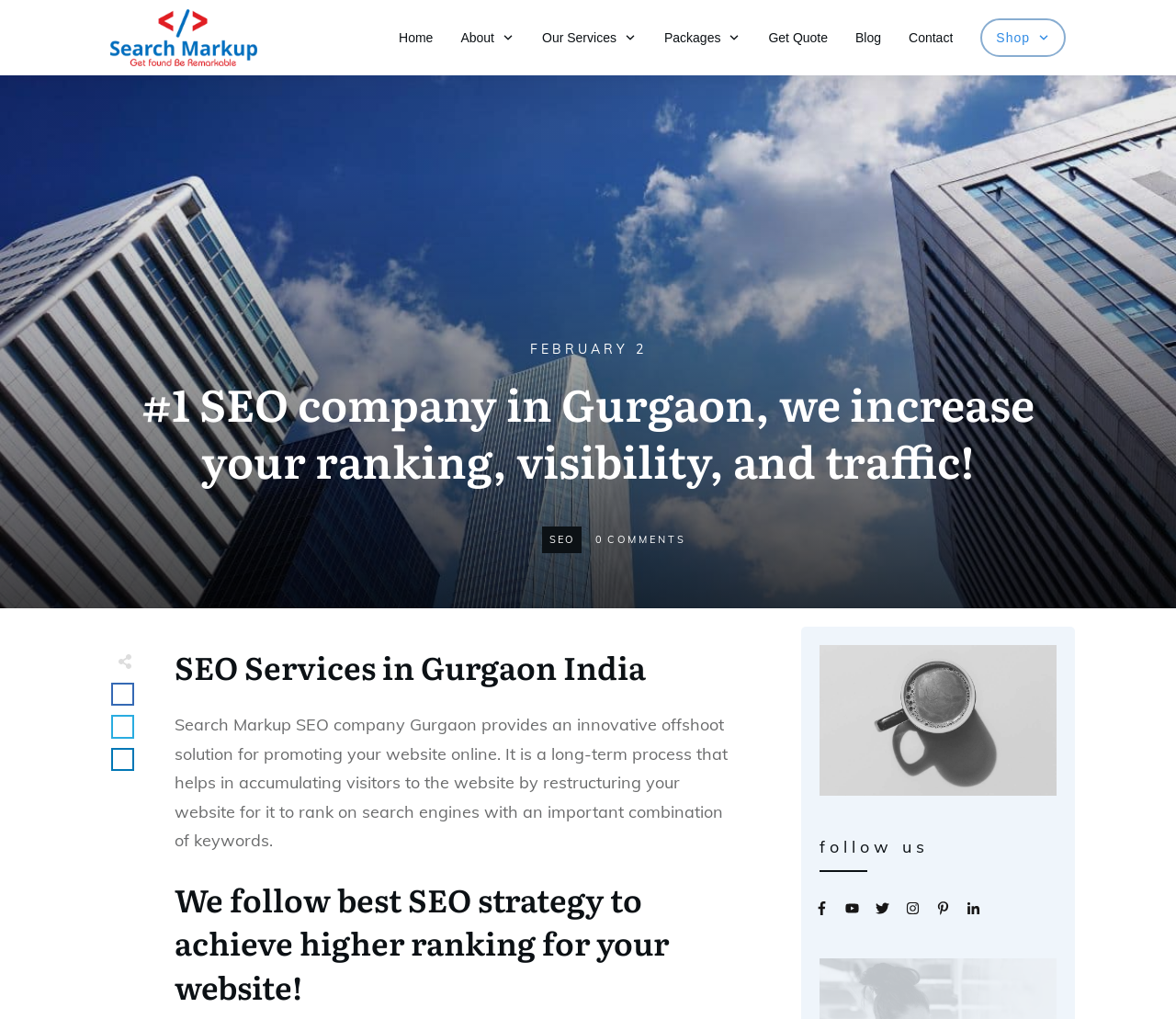What services does the company provide?
Give a comprehensive and detailed explanation for the question.

The company provides SEO services, which is evident from the navigation menu at the top of the webpage, where 'Our Services' is one of the options, and also from the heading '#1 SEO company in Gurgaon, we increase your ranking, visibility, and traffic!'.